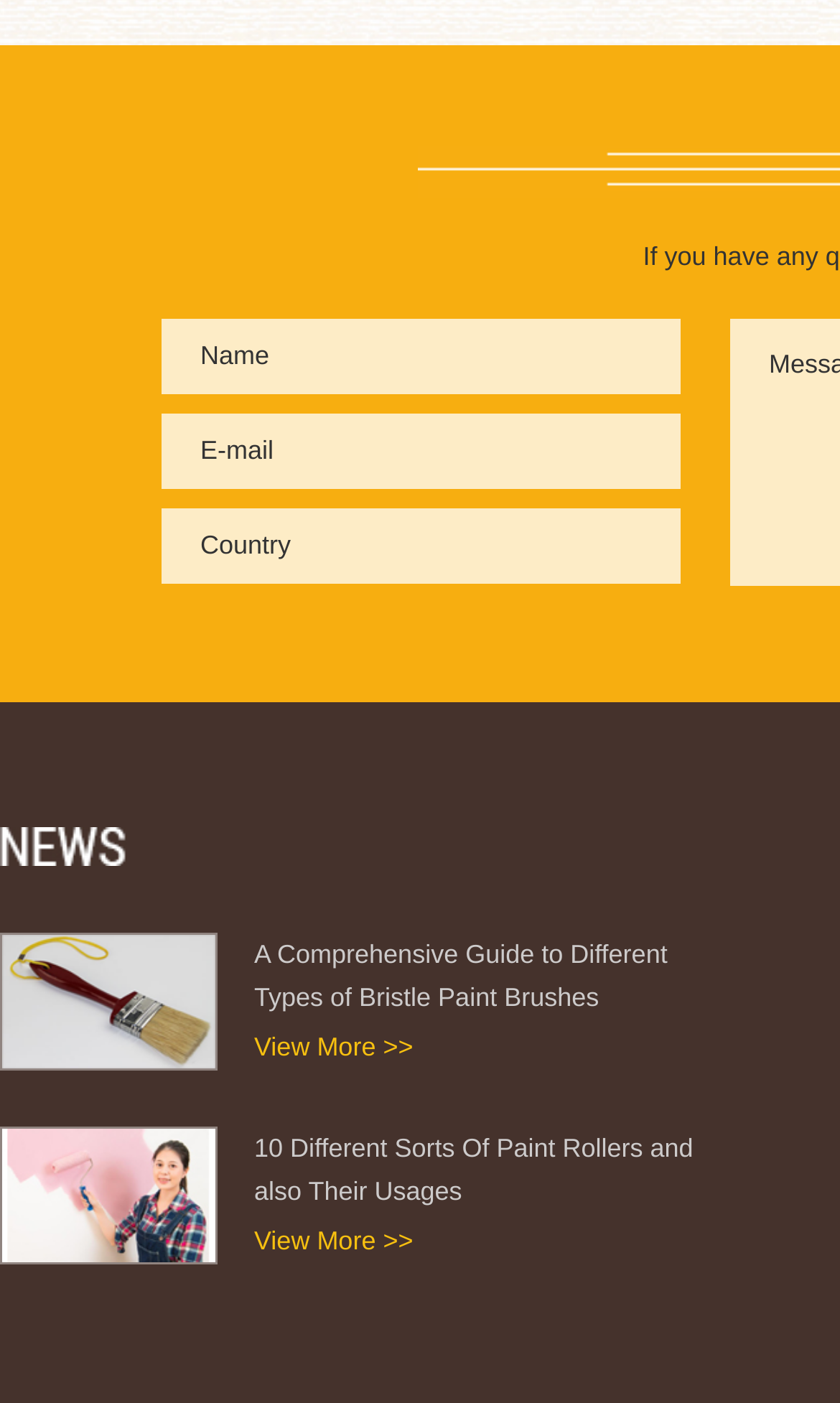Ascertain the bounding box coordinates for the UI element detailed here: "View More >>". The coordinates should be provided as [left, top, right, bottom] with each value being a float between 0 and 1.

[0.303, 0.735, 0.846, 0.757]